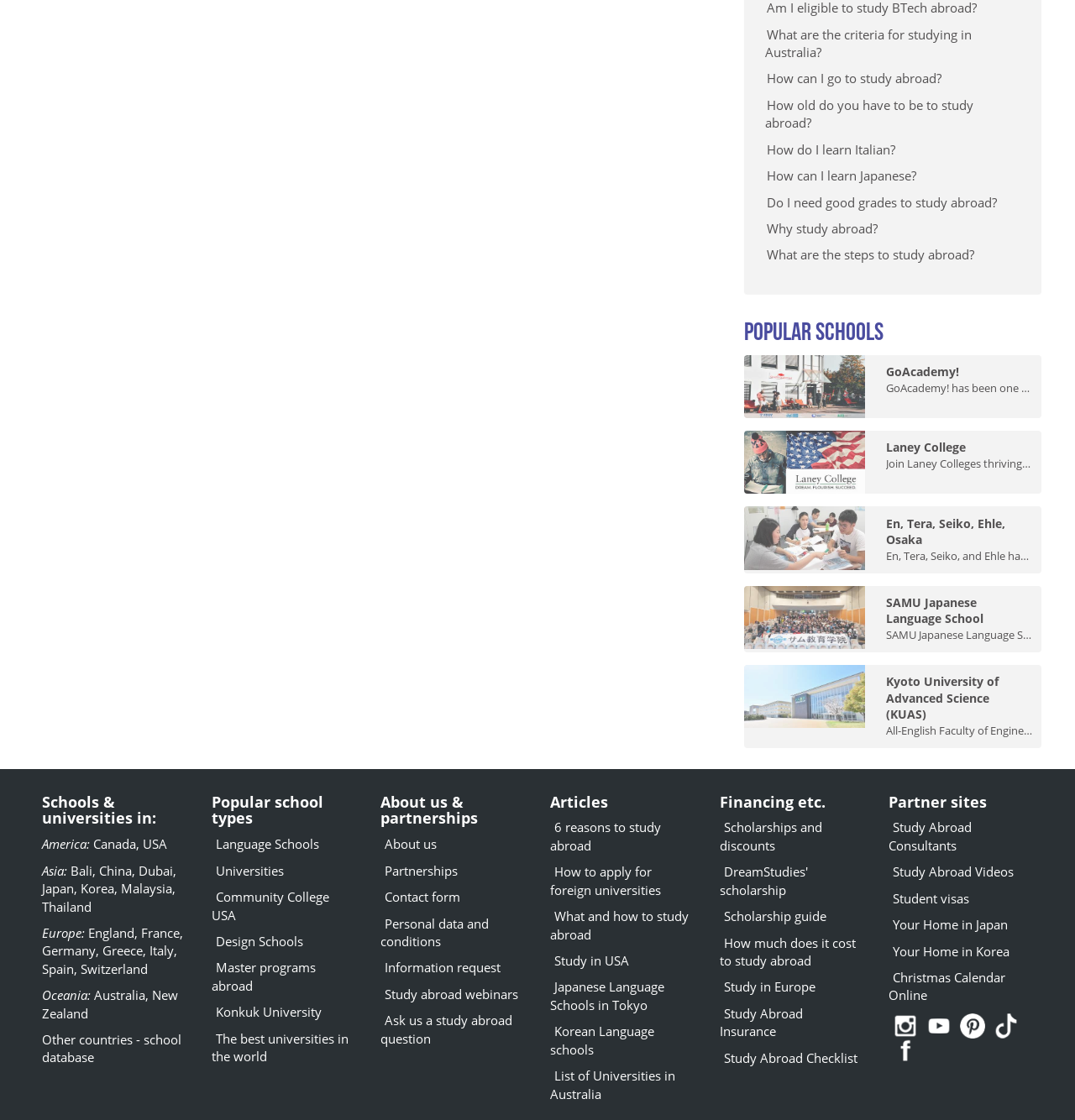Provide the bounding box coordinates for the UI element that is described as: "Christmas Calendar Online".

[0.827, 0.865, 0.935, 0.896]